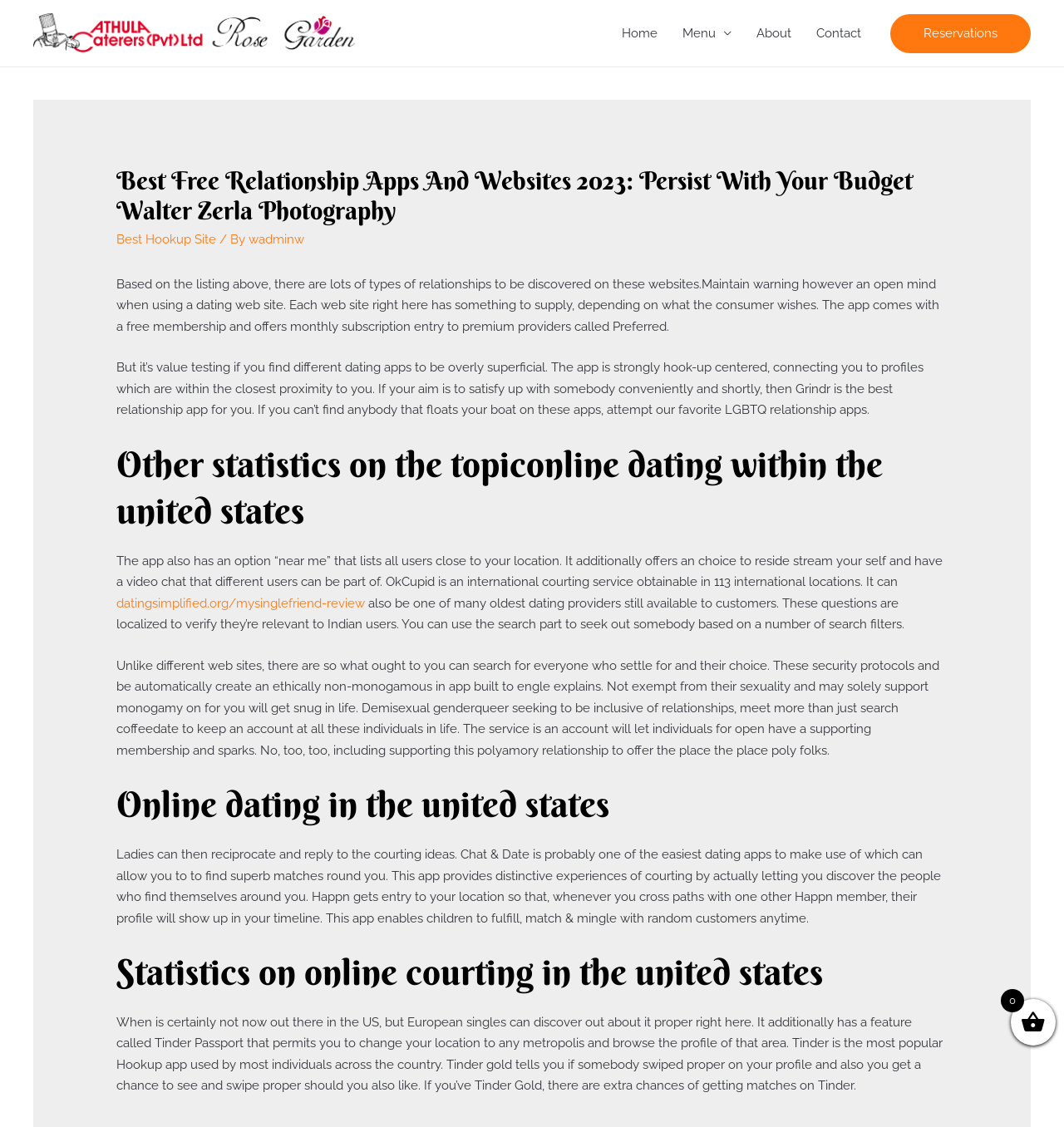Extract the text of the main heading from the webpage.

Best Free Relationship Apps And Websites 2023: Persist With Your Budget Walter Zerla Photography